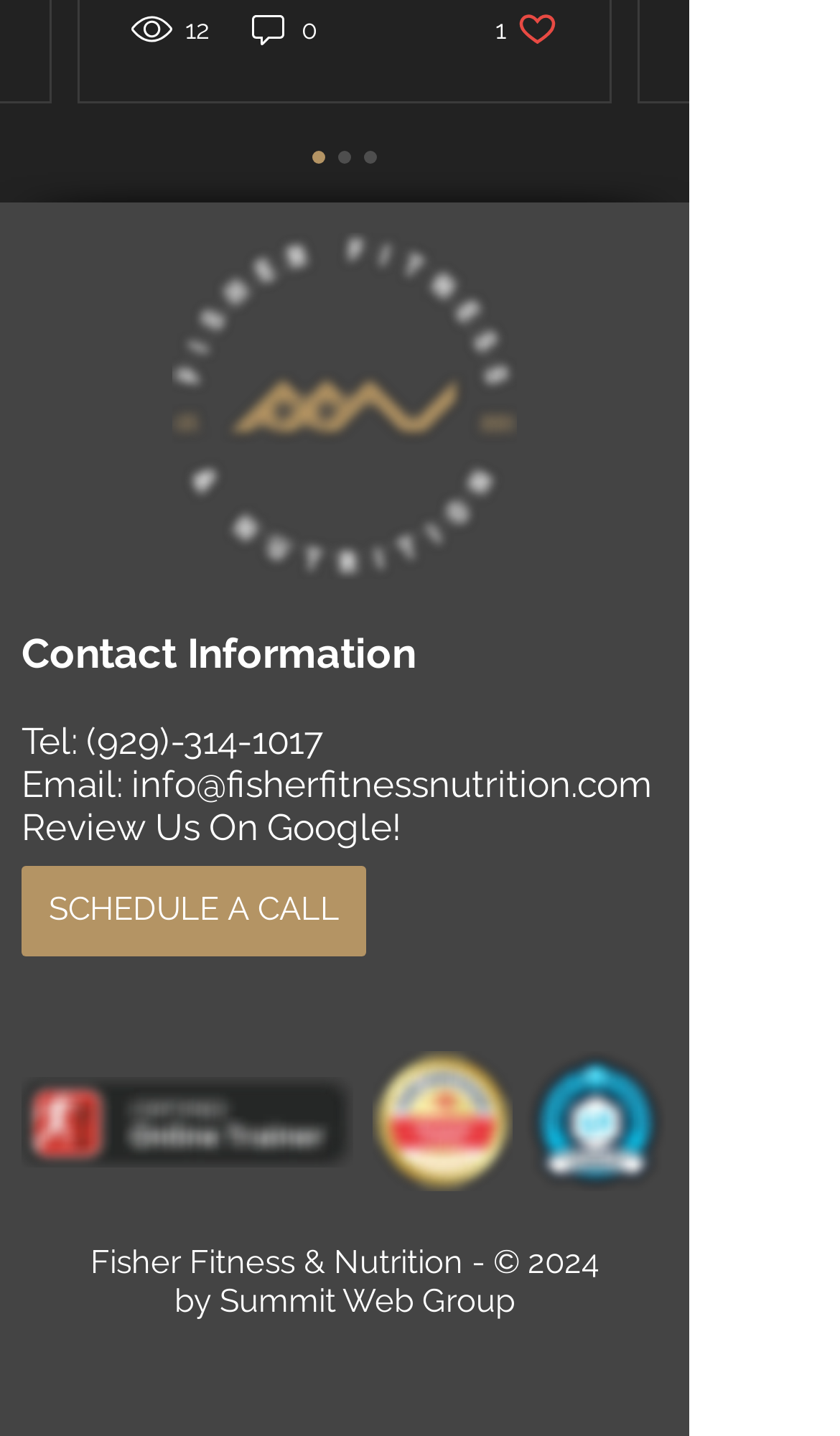Please locate the bounding box coordinates of the element that should be clicked to complete the given instruction: "Go to the Home page".

None